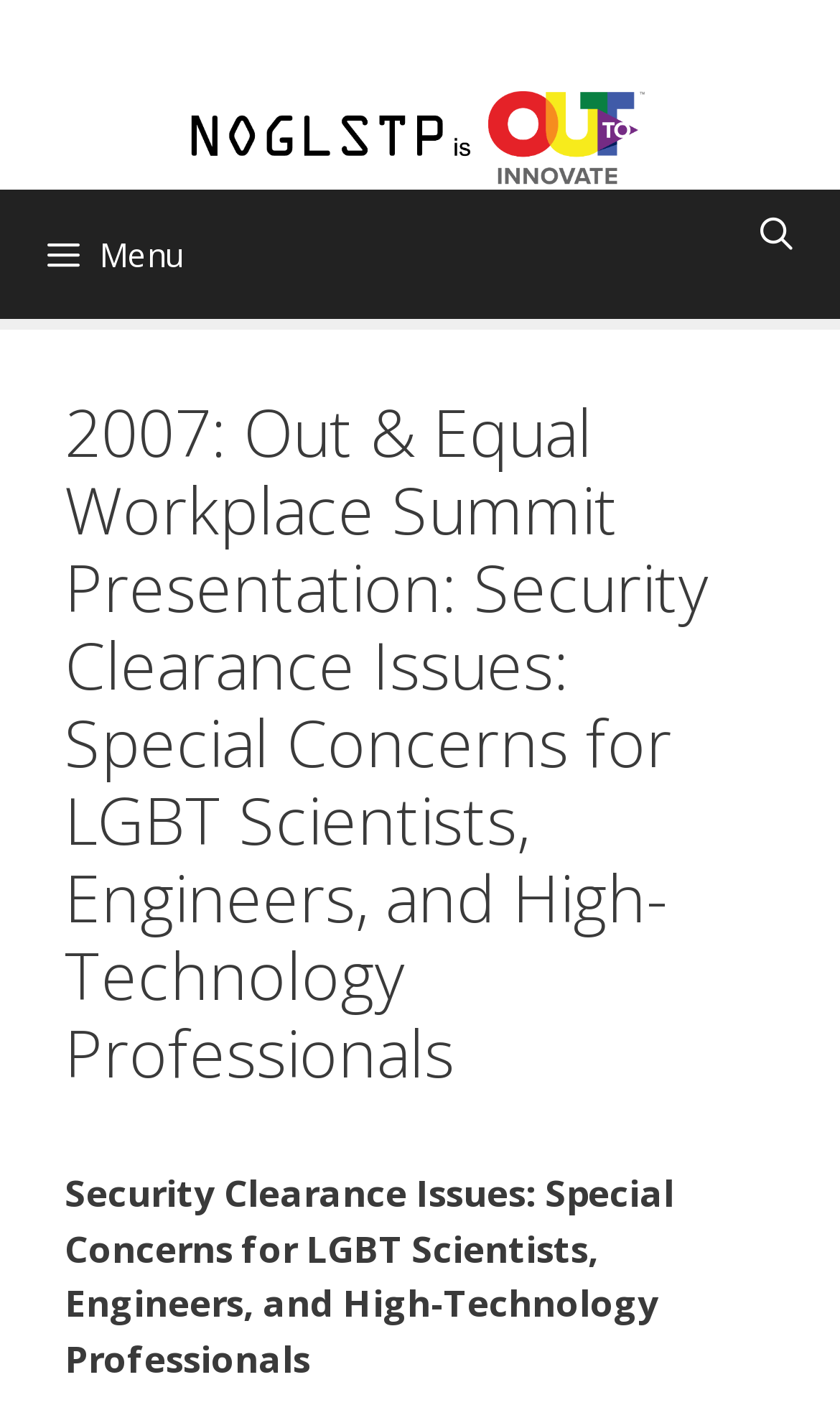Please answer the following query using a single word or phrase: 
What is the type of the 'Open Search Bar' element?

Link